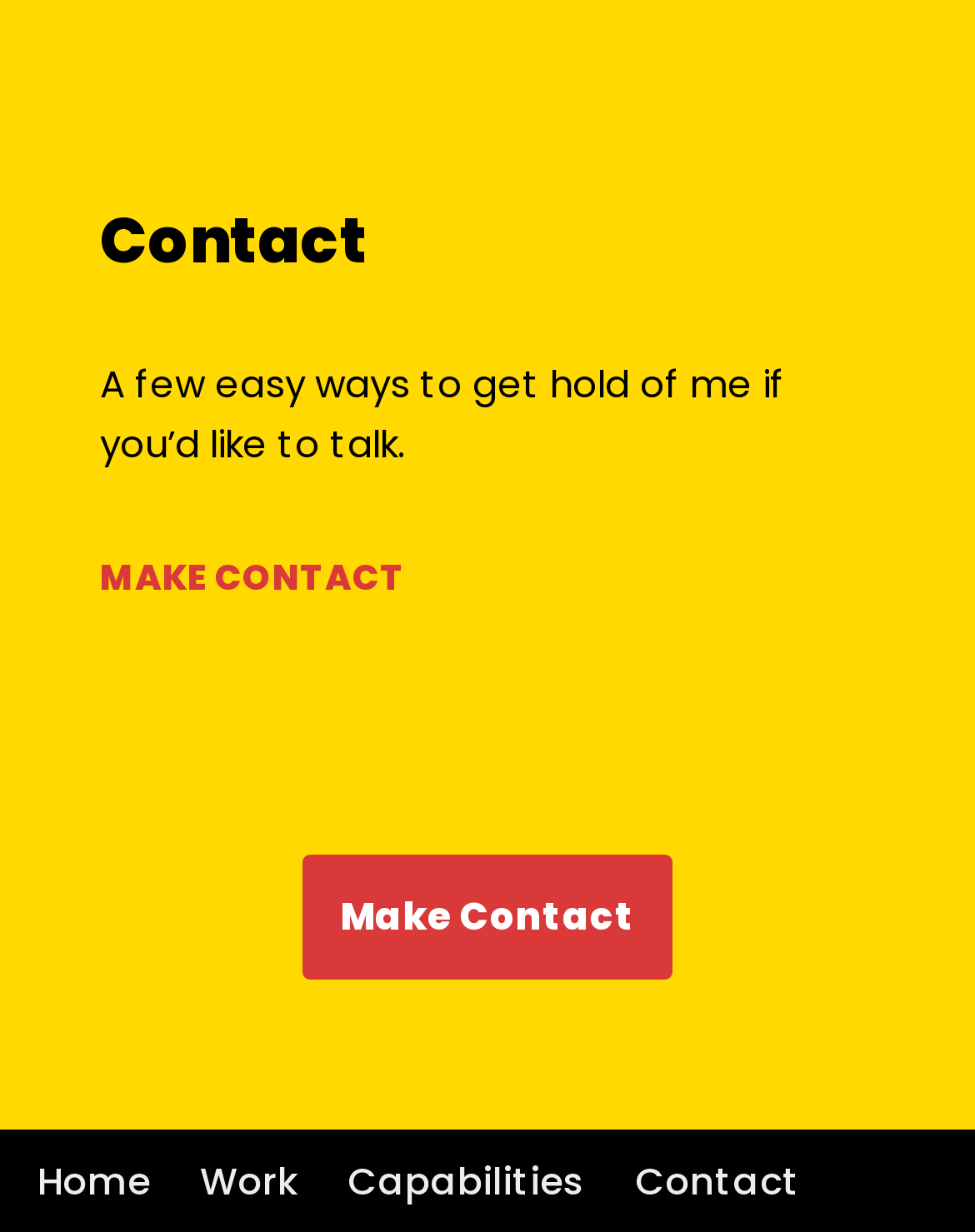What is the main topic of this webpage?
Offer a detailed and exhaustive answer to the question.

The main topic of this webpage is 'Contact' because the heading element at the top of the page has the text 'Contact' and there is a link with the same text, indicating that this page is about getting in touch with someone.